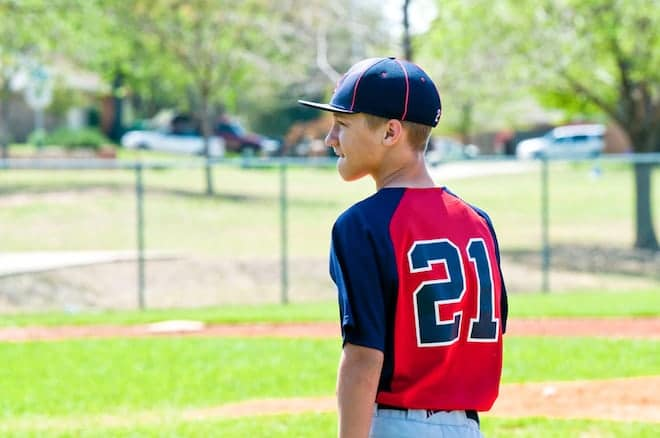What is the environment like in the background?
Can you give a detailed and elaborate answer to the question?

The background of the image reveals a lush green field and blurred trees, which creates a sense of serenity and peacefulness, suggesting that the baseball field is a calm and idyllic setting where games are played and memories are made.